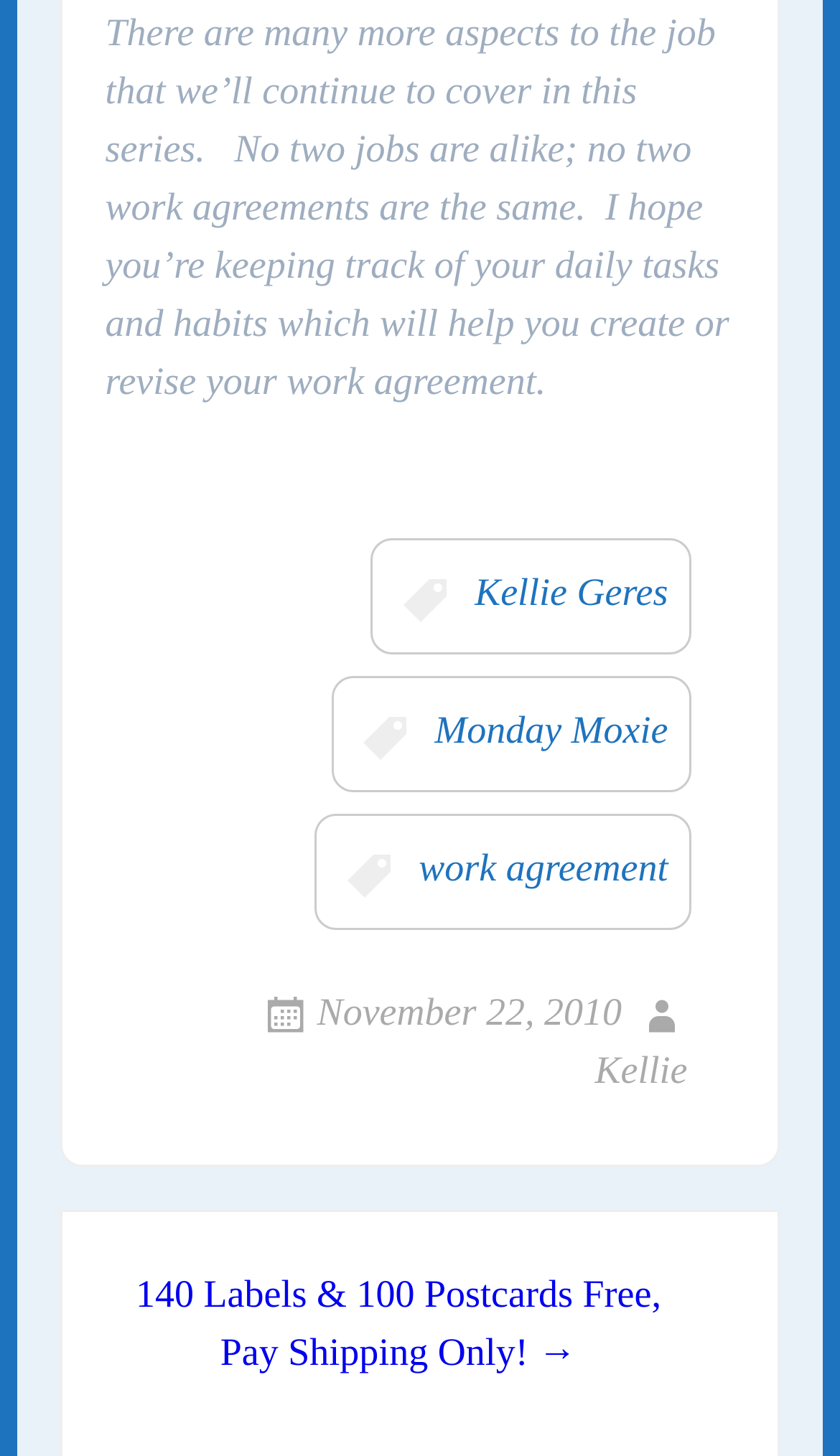Review the image closely and give a comprehensive answer to the question: Who is the author of the post?

The author of the post can be identified as Kellie Geres from the link 'Kellie Geres' in the footer section, which is likely to be the author's name.